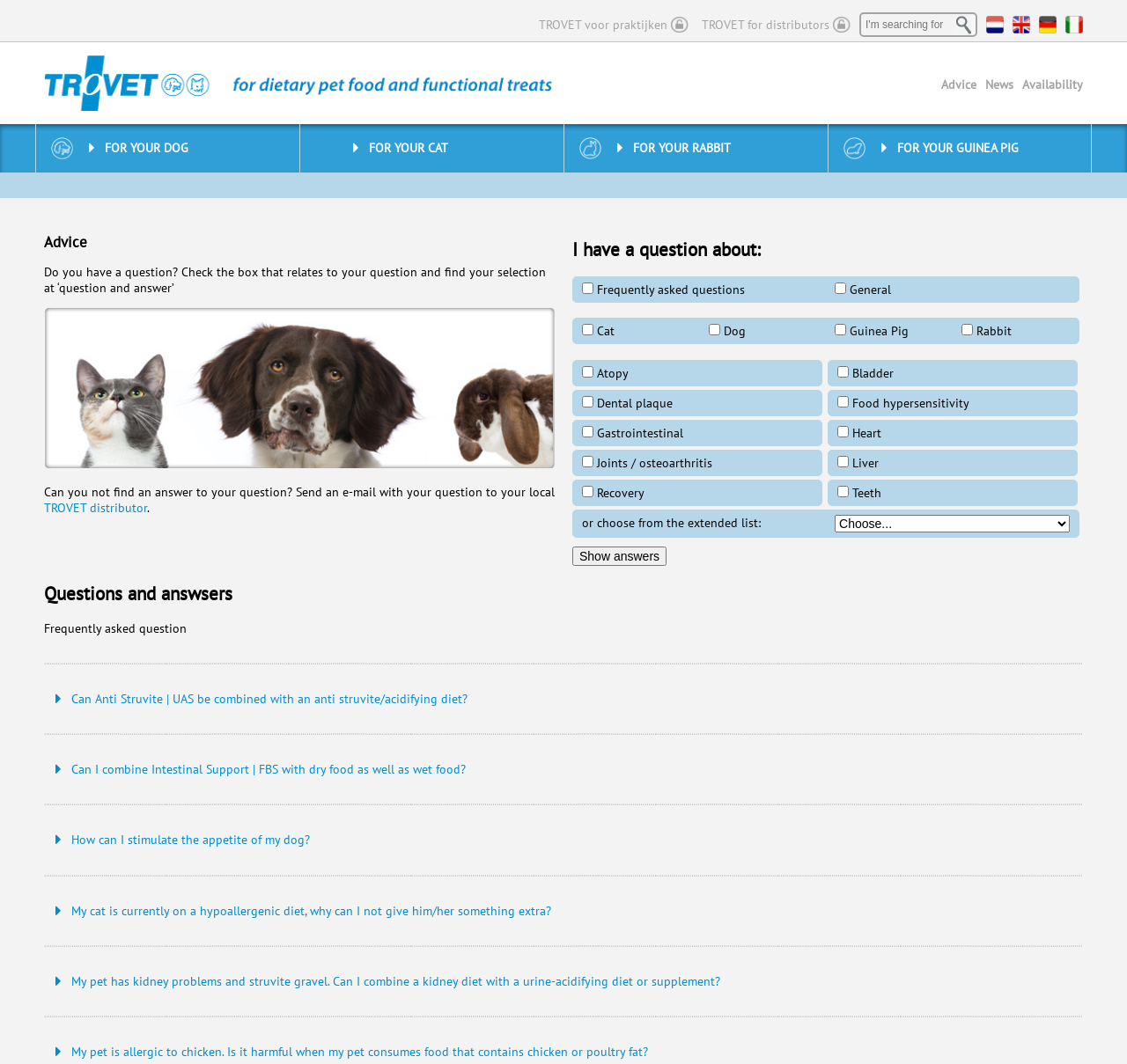Using the description "Availability", predict the bounding box of the relevant HTML element.

[0.907, 0.072, 0.961, 0.087]